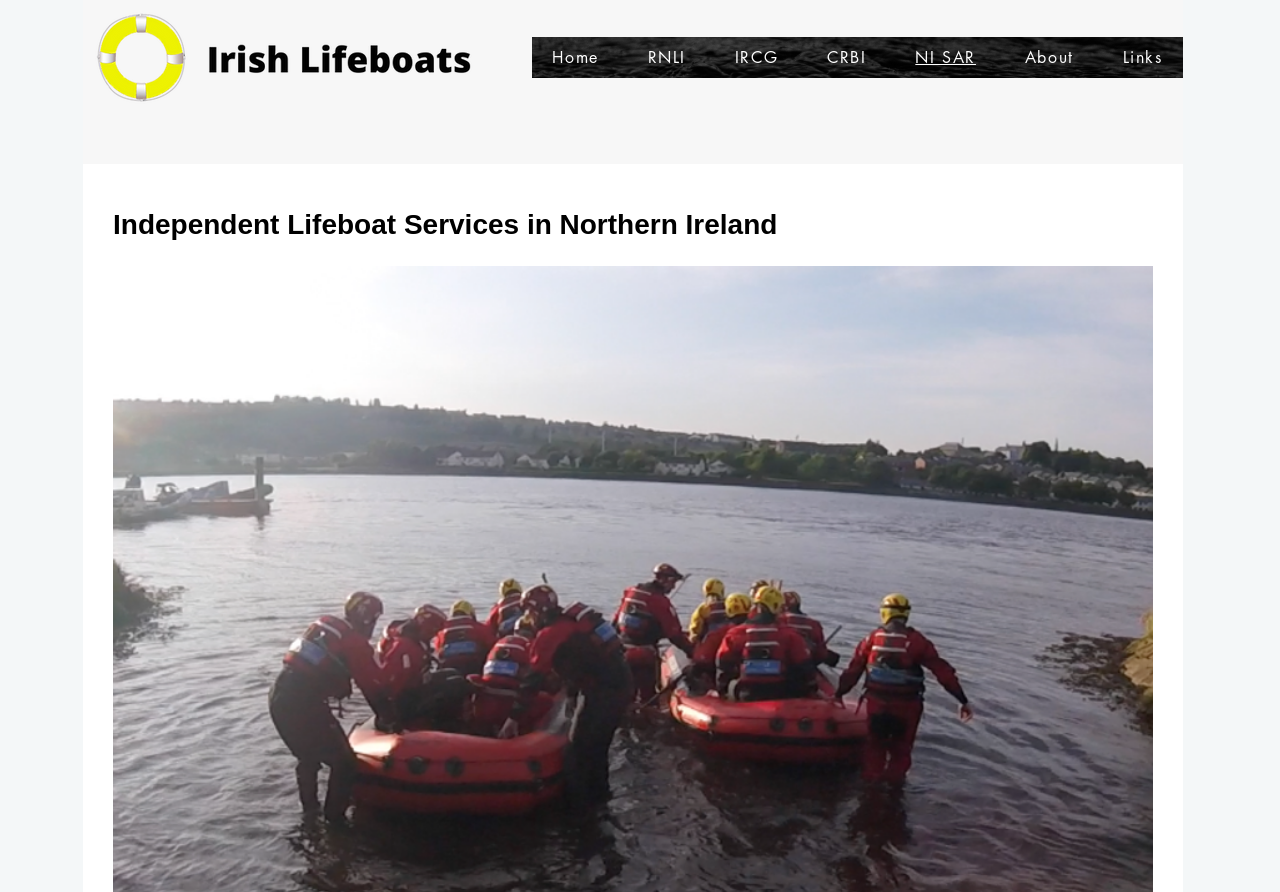Determine the bounding box coordinates of the UI element described below. Use the format (top-left x, top-left y, bottom-right x, bottom-right y) with floating point numbers between 0 and 1: NI SAR

[0.699, 0.041, 0.778, 0.087]